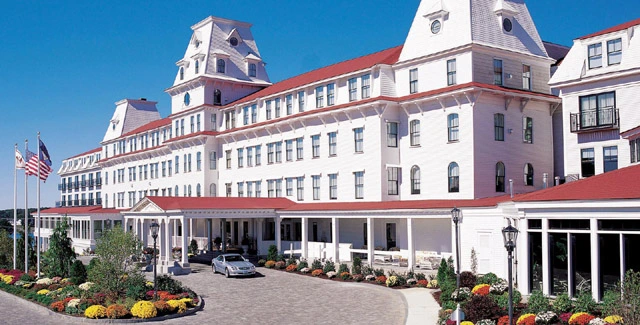Describe the scene depicted in the image with great detail.

This stunning image showcases the historic Wentworth by the Sea hotel, a coastal retreat that has enchanted visitors for over a century. Nestled along the picturesque New Hampshire coastline, the hotel's elegant architecture features a striking combination of white siding and classic gables, highlighted by its distinctive red roof. In the foreground, well-manicured gardens bloom with vibrant flowers, enhancing the natural beauty of the setting. The entrance is inviting, with a wide driveway leading up to the grand façade, a symbol of luxury and elegance. Flags flutter in the breeze, further emphasizing the hotel's prestigious status. This landmark not only reflects architectural charm but also embodies rich history, including its significance in hosting notable events like the signing of the Treaty of Portsmouth in 1905.